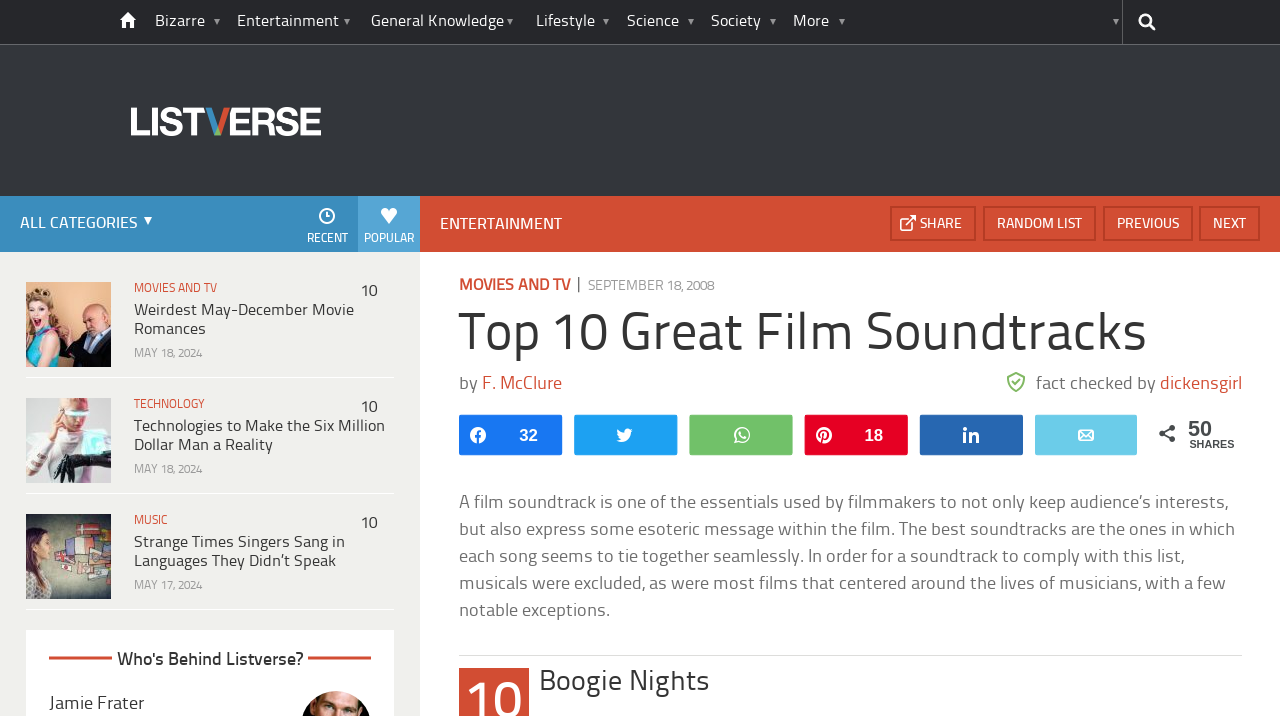Please find the bounding box coordinates of the element that must be clicked to perform the given instruction: "View the next list". The coordinates should be four float numbers from 0 to 1, i.e., [left, top, right, bottom].

[0.819, 0.287, 0.866, 0.337]